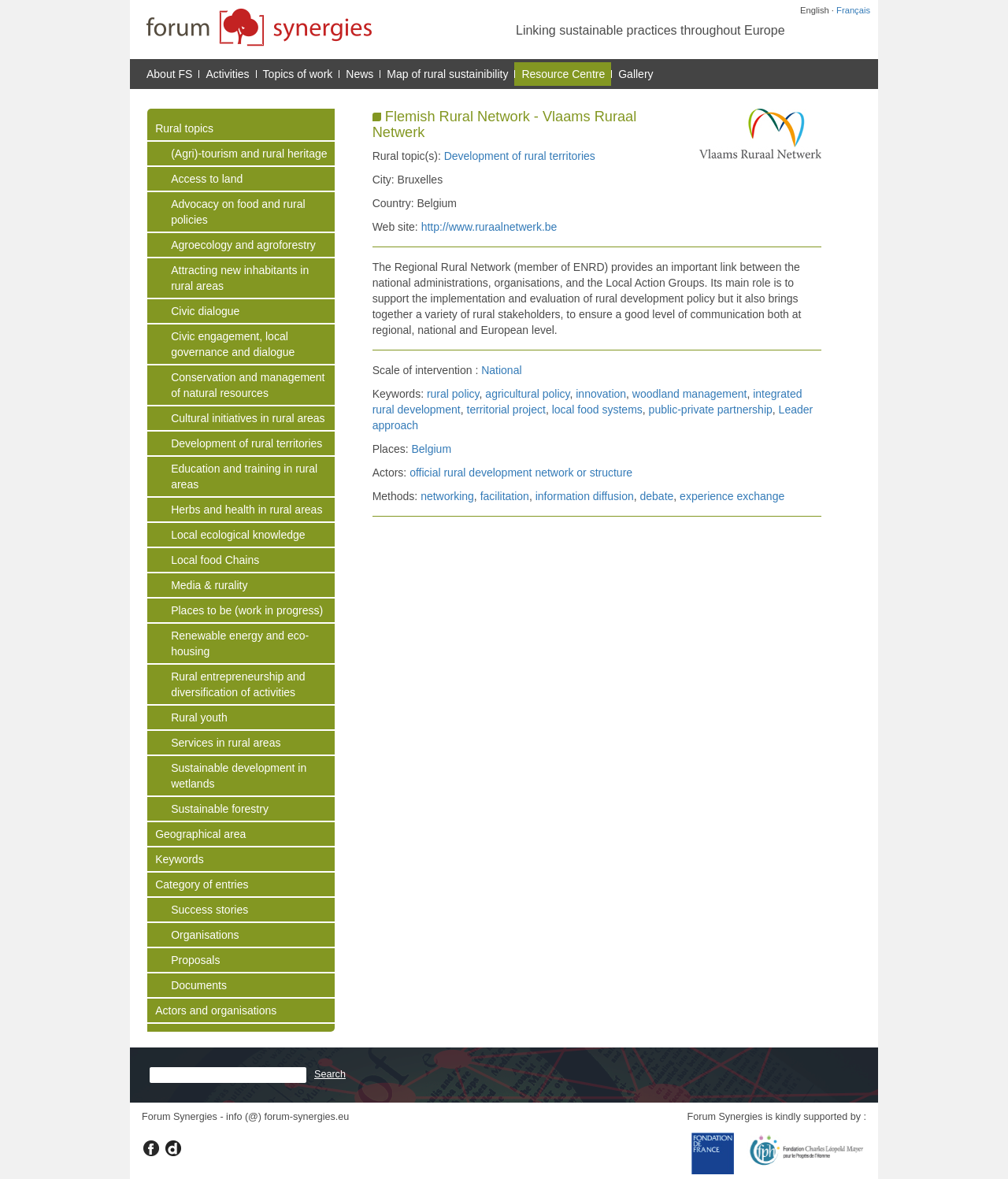What is the name of the network?
Based on the image, provide your answer in one word or phrase.

Flemish Rural Network